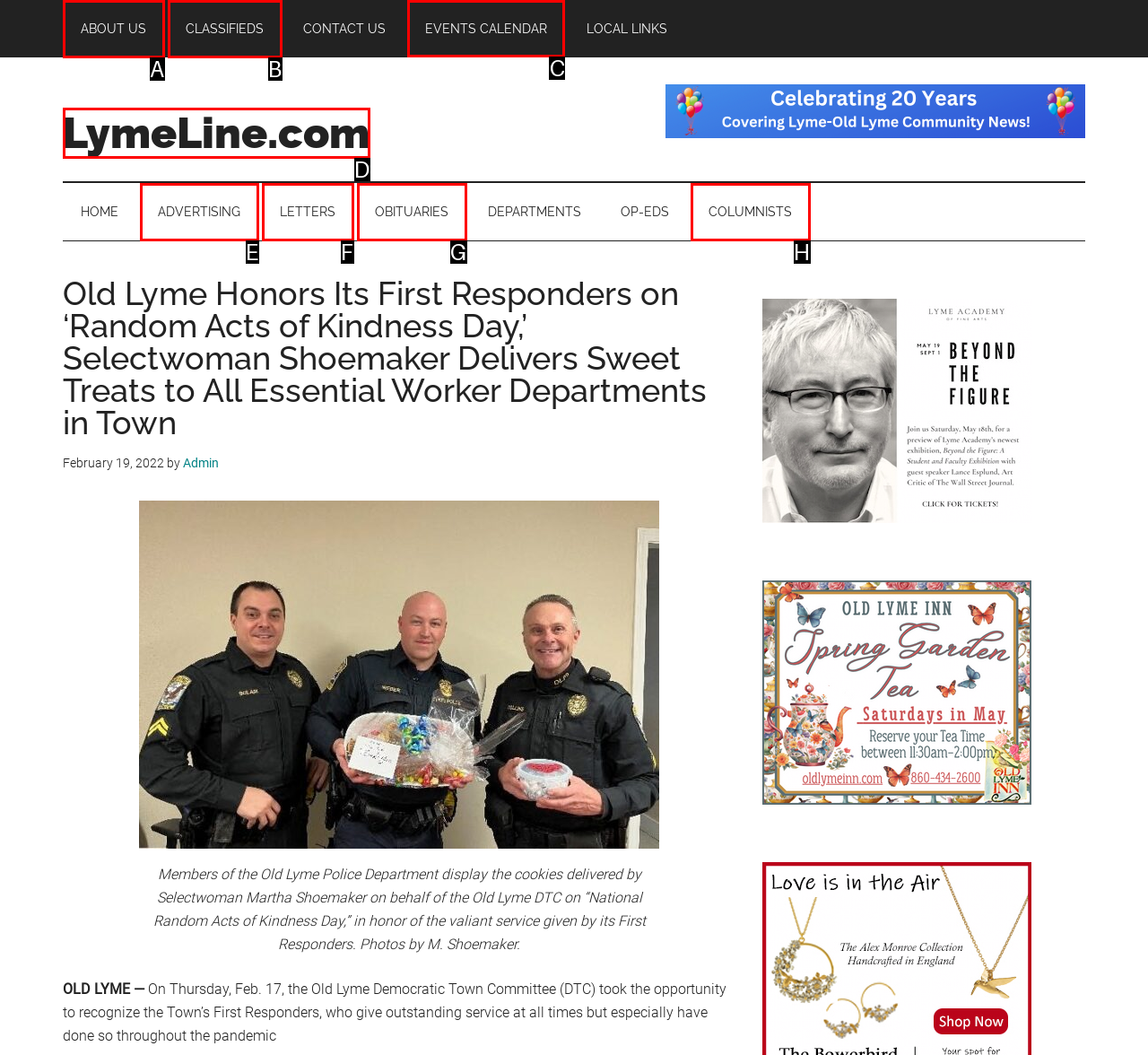For the task: Check 'EVENTS CALENDAR', tell me the letter of the option you should click. Answer with the letter alone.

C